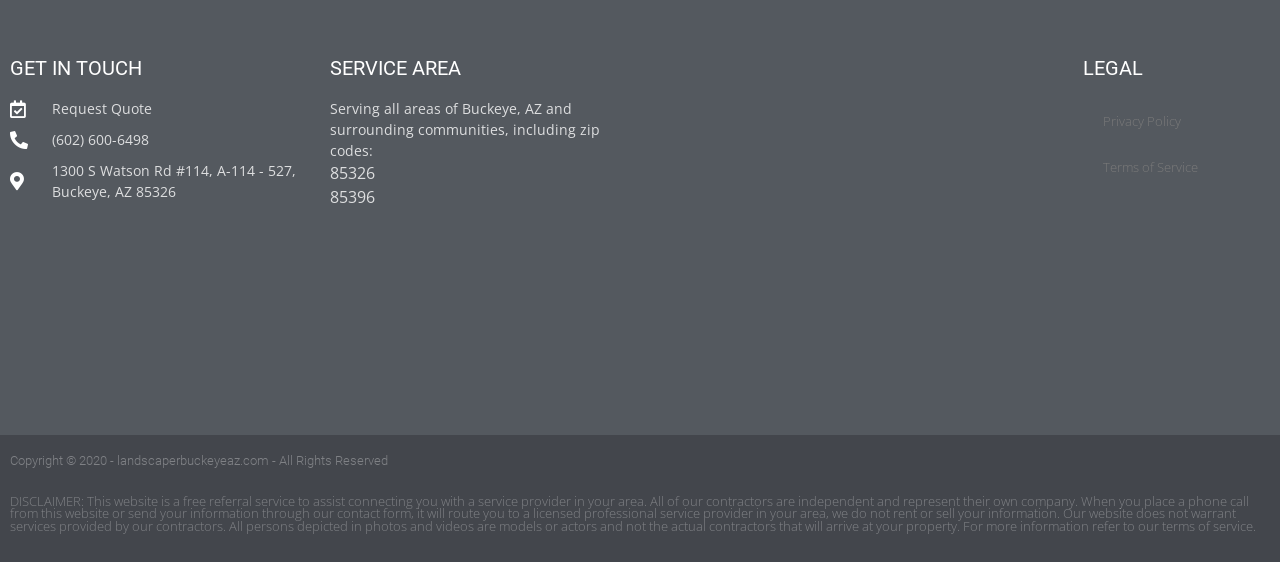Based on the element description "Terms of Service", predict the bounding box coordinates of the UI element.

[0.846, 0.256, 0.992, 0.338]